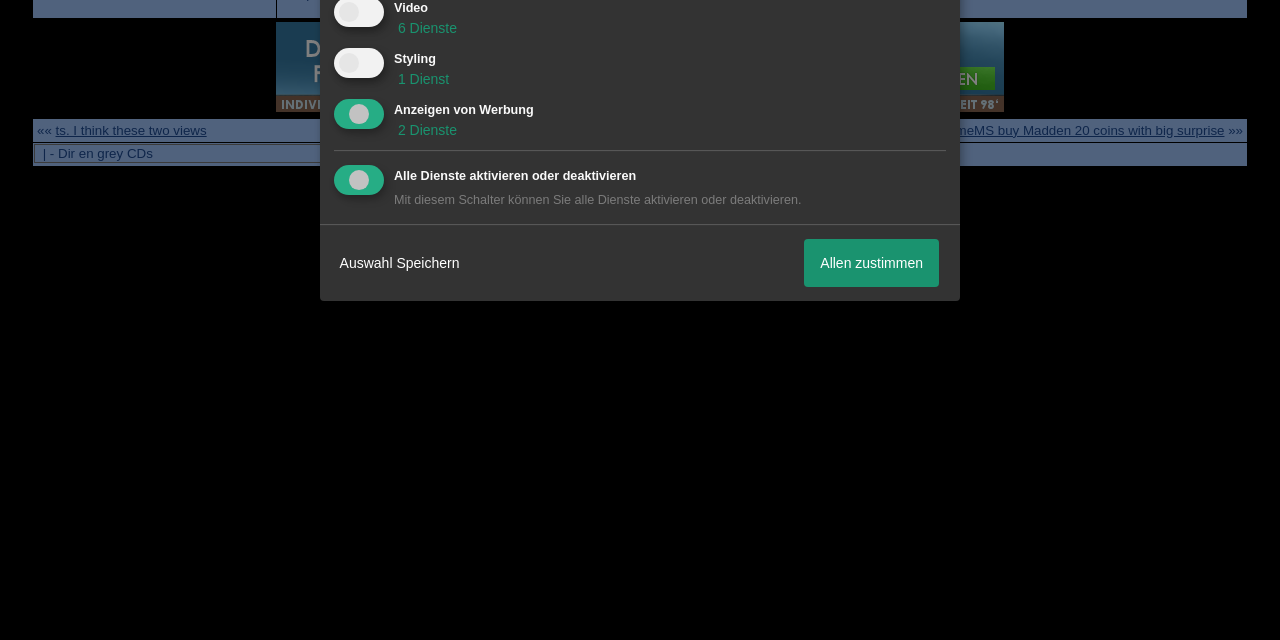Mark the bounding box of the element that matches the following description: "Sprung".

[0.361, 0.231, 0.398, 0.254]